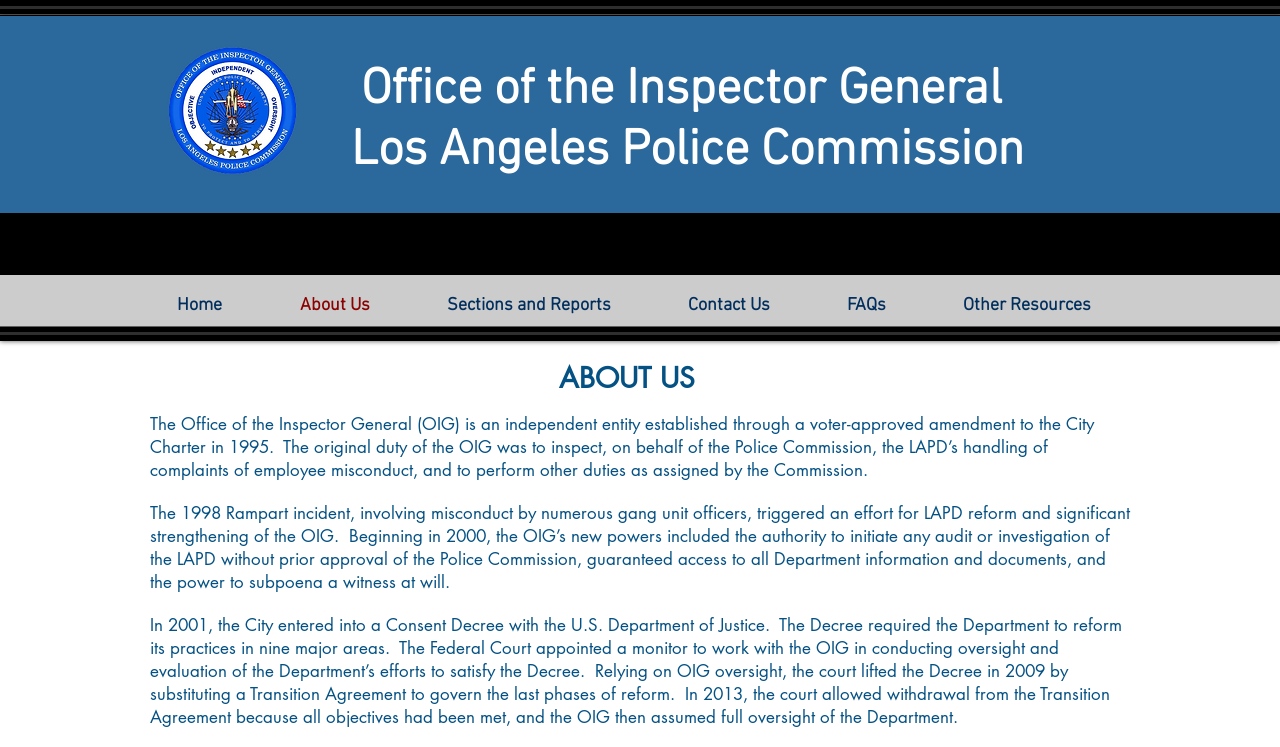Please extract the webpage's main title and generate its text content.

Office of the Inspector General
 Los Angeles Police Commission